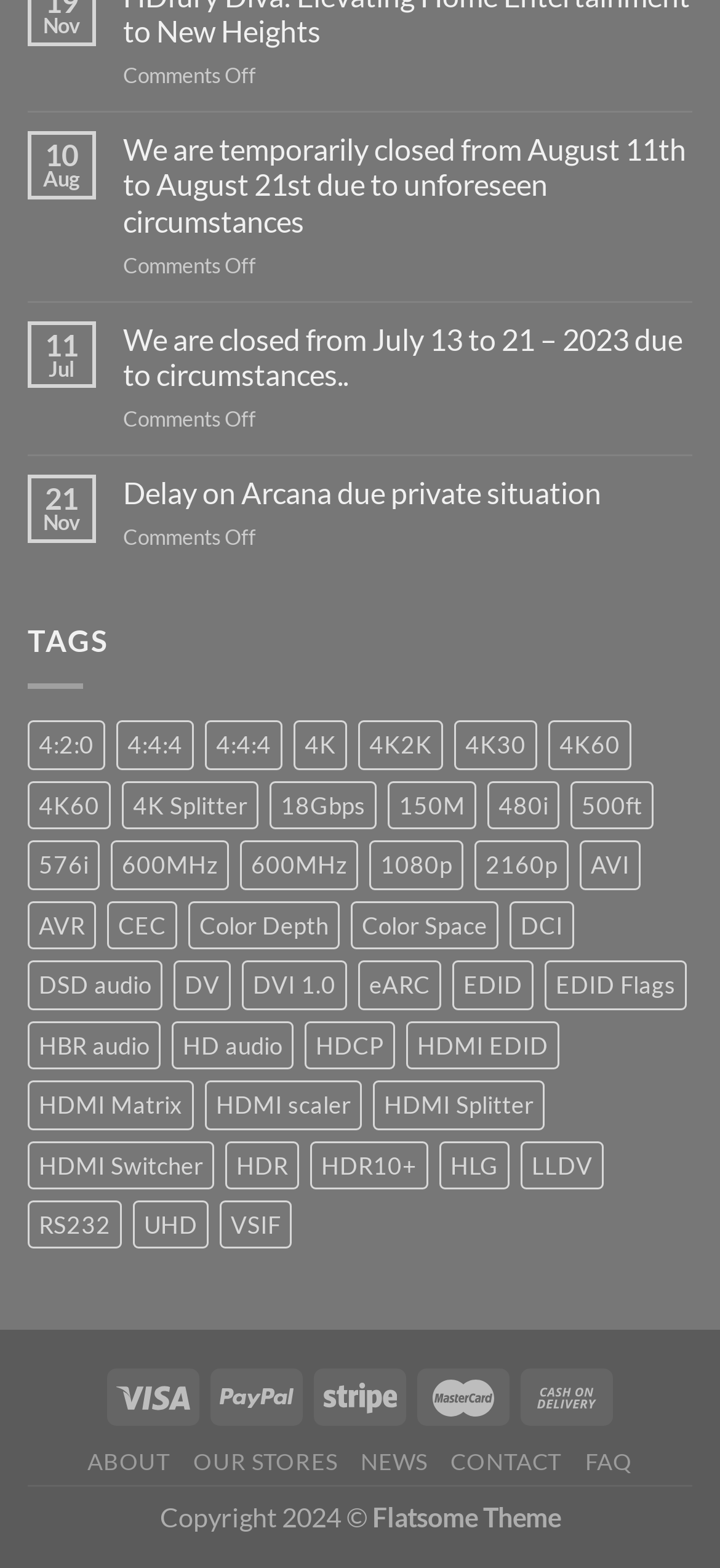Locate the bounding box coordinates of the UI element described by: "O My Bag". Provide the coordinates as four float numbers between 0 and 1, formatted as [left, top, right, bottom].

None